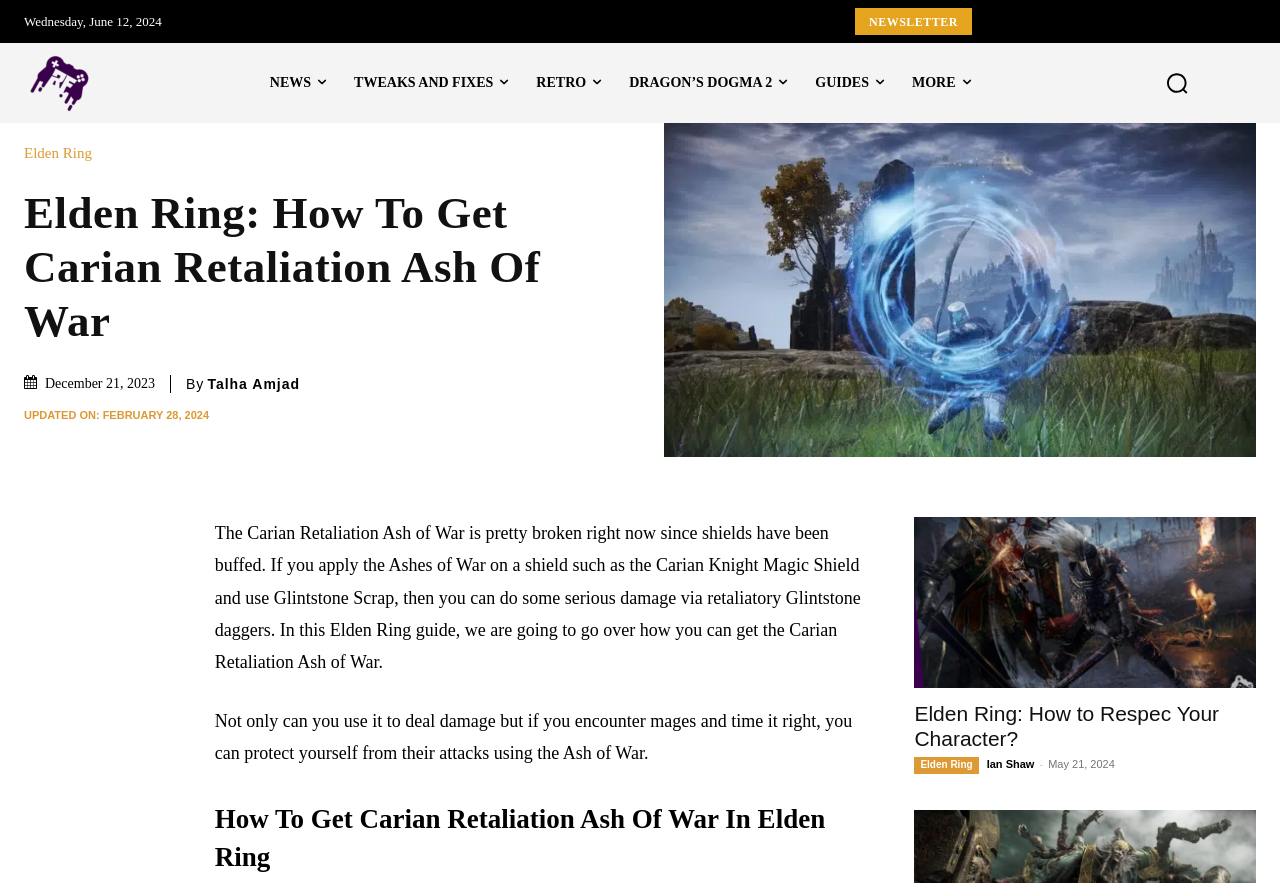What is the author of the Elden Ring guide?
Refer to the screenshot and answer in one word or phrase.

Talha Amjad